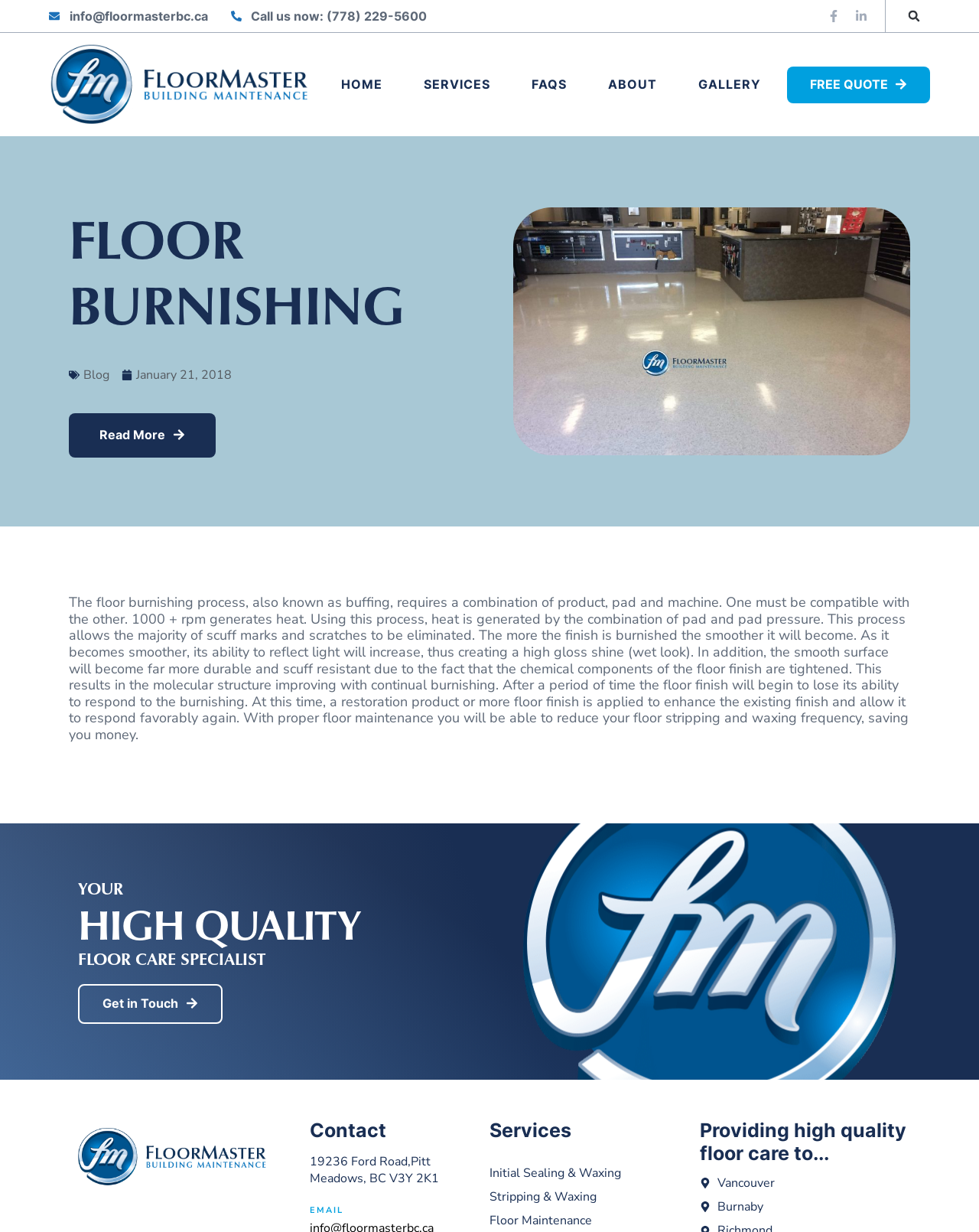Please specify the bounding box coordinates of the element that should be clicked to execute the given instruction: 'Search for something'. Ensure the coordinates are four float numbers between 0 and 1, expressed as [left, top, right, bottom].

[0.921, 0.003, 0.946, 0.023]